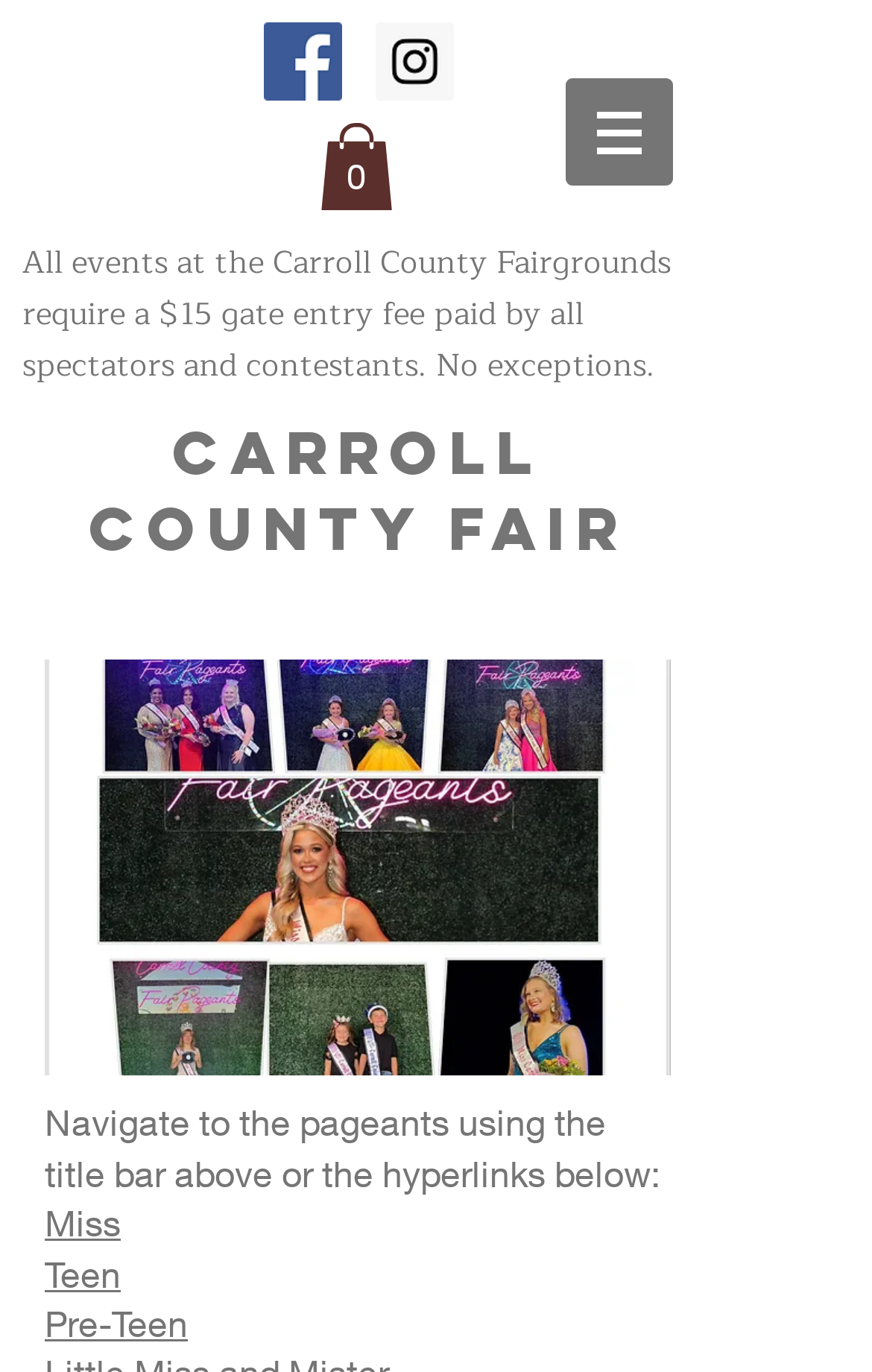Using the description "aria-label="Instagram Social Icon"", predict the bounding box of the relevant HTML element.

[0.431, 0.016, 0.521, 0.073]